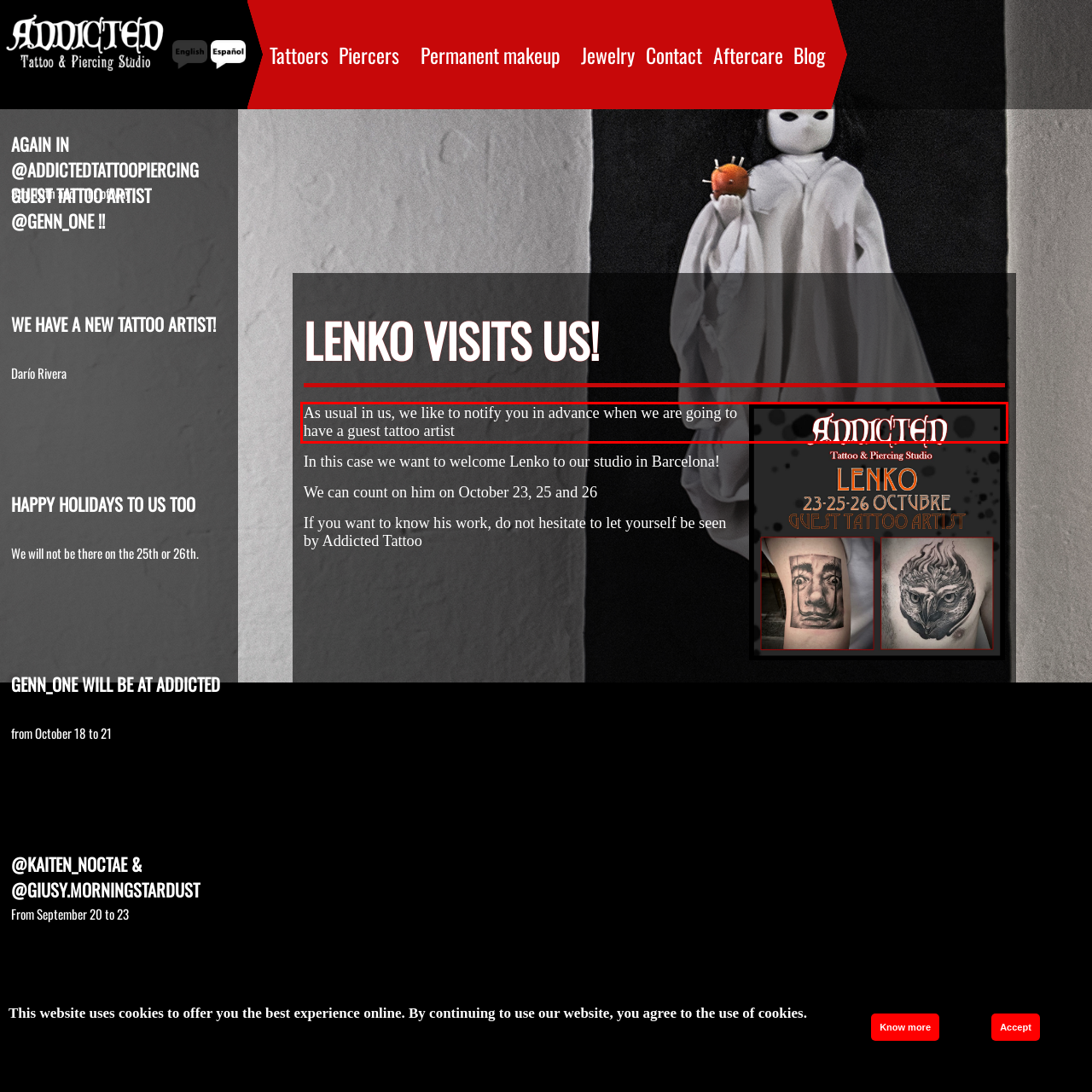Identify the text inside the red bounding box on the provided webpage screenshot by performing OCR.

As usual in us, we like to notify you in advance when we are going to have a guest tattoo artist